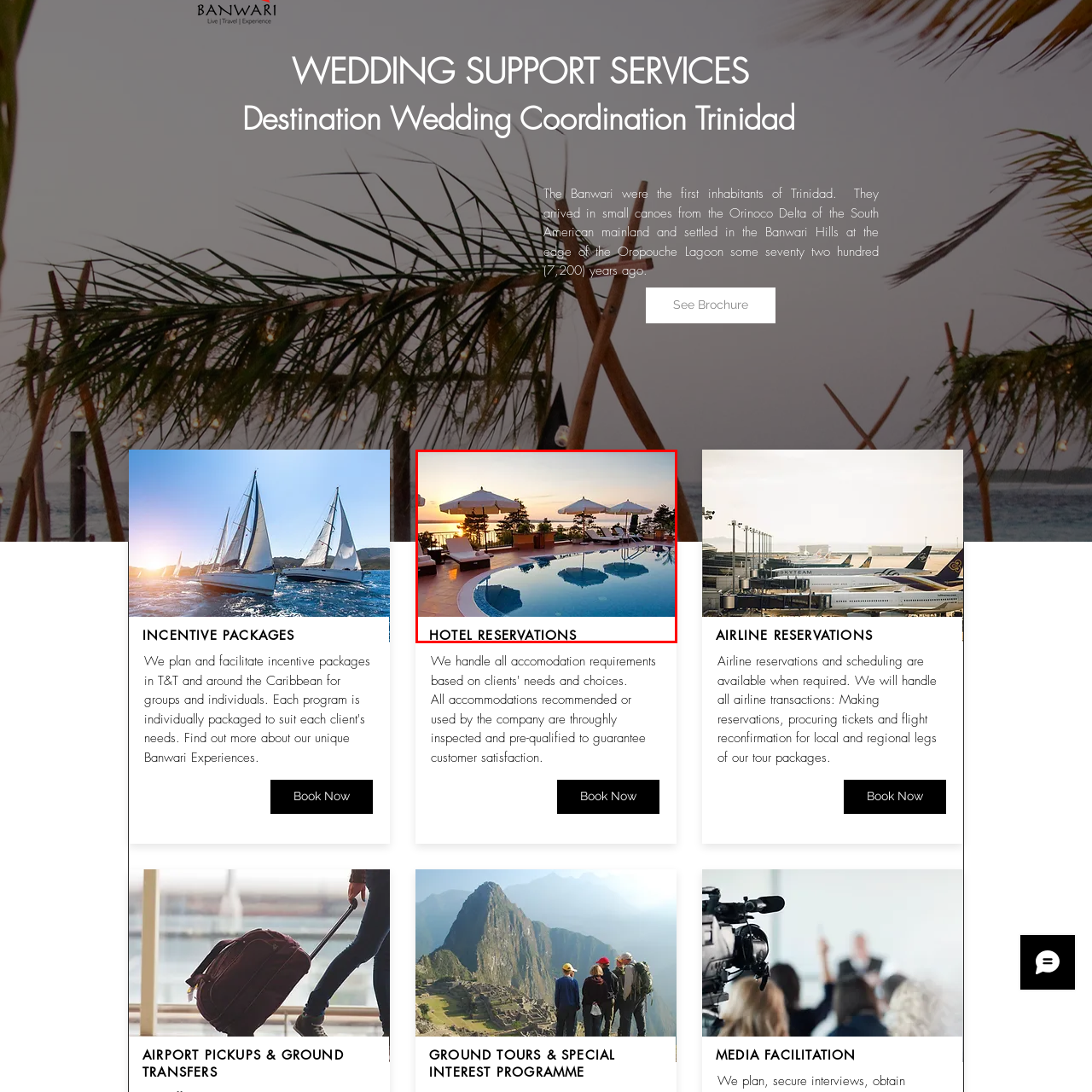Please concentrate on the part of the image enclosed by the red bounding box and answer the following question in detail using the information visible: What is the time of day in the image?

The image is described as being 'bathed in the warm glow of a sunset', indicating that the time of day is during sunset.